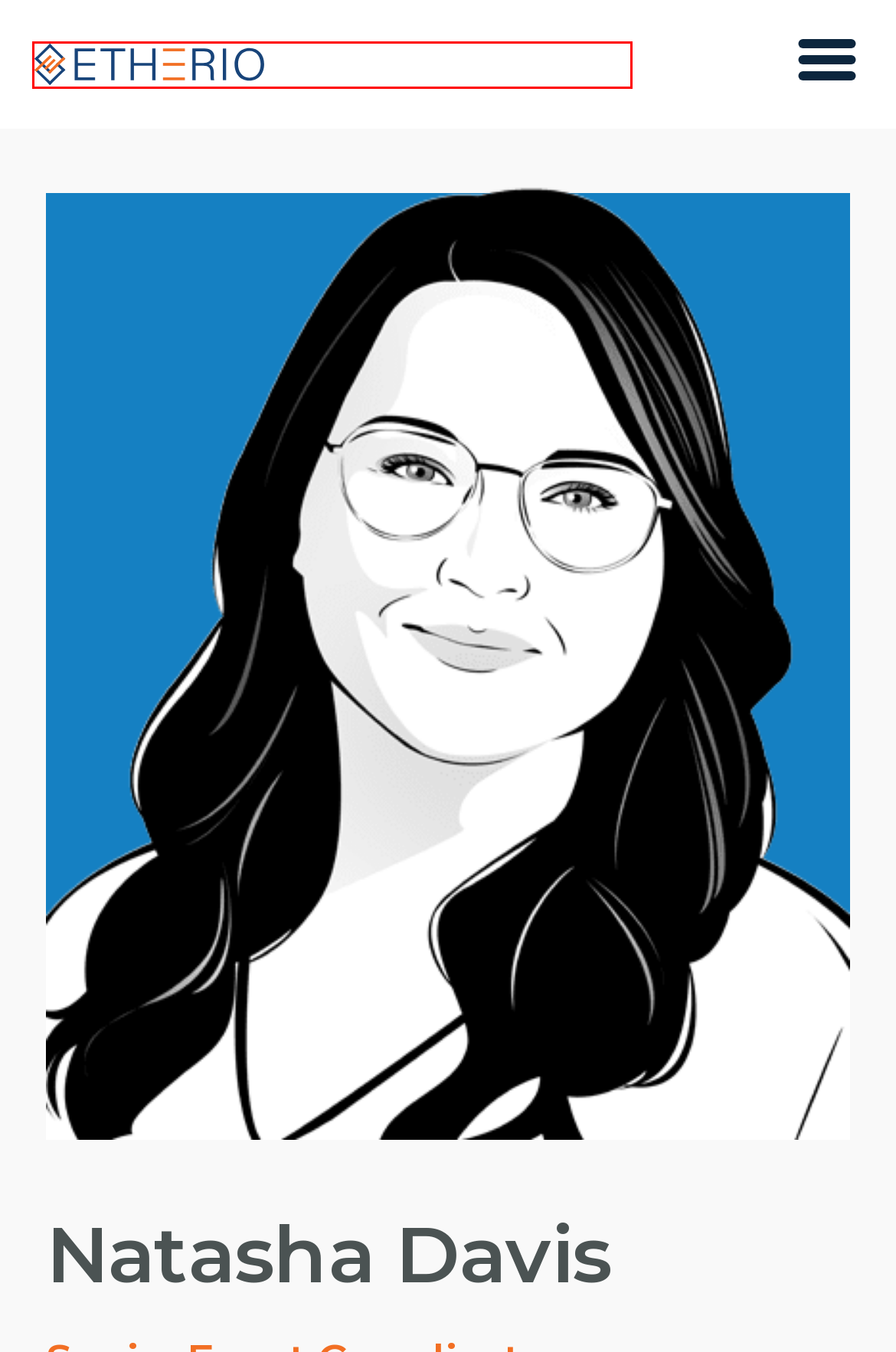You have a screenshot of a webpage with a red bounding box around an element. Identify the webpage description that best fits the new page that appears after clicking the selected element in the red bounding box. Here are the candidates:
A. Privacy Policy: Your Data Security with us | Etherio
B. Explore Our Resource Hub for Business Success | Etherio
C. Association Management - Etherio
D. End-To-End Meeting & Association Management - Etherio
E. Why Choose Etherio?
F. Meeting Management - Etherio
G. Etherio Terms of Service | Legal Agreement for Users
H. Careers - Etherio

D